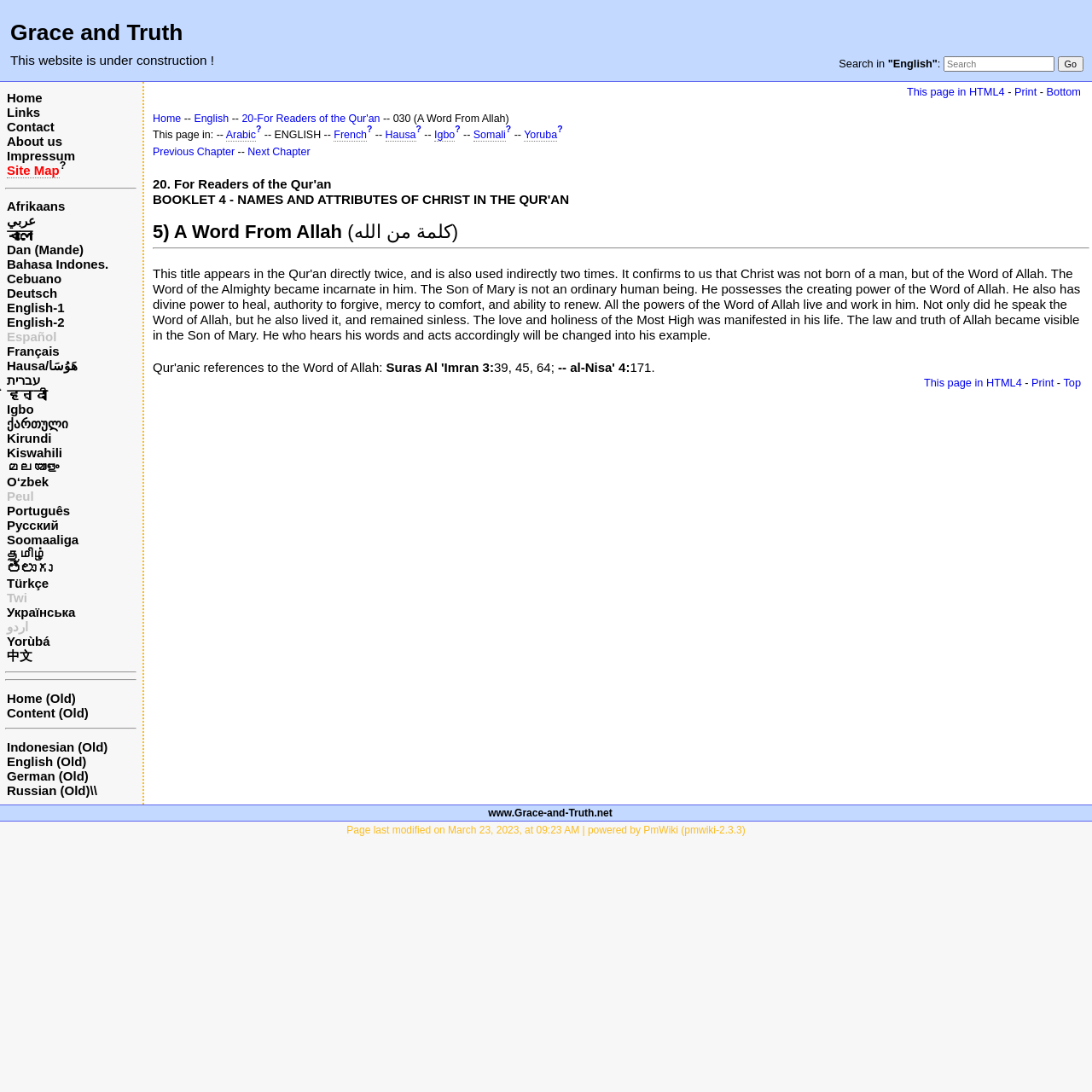What is the purpose of the search box?
Please give a detailed and elaborate answer to the question based on the image.

The search box is located next to the text 'Search in' and a dropdown menu with the option 'English', suggesting that the search box is intended for searching content in English.